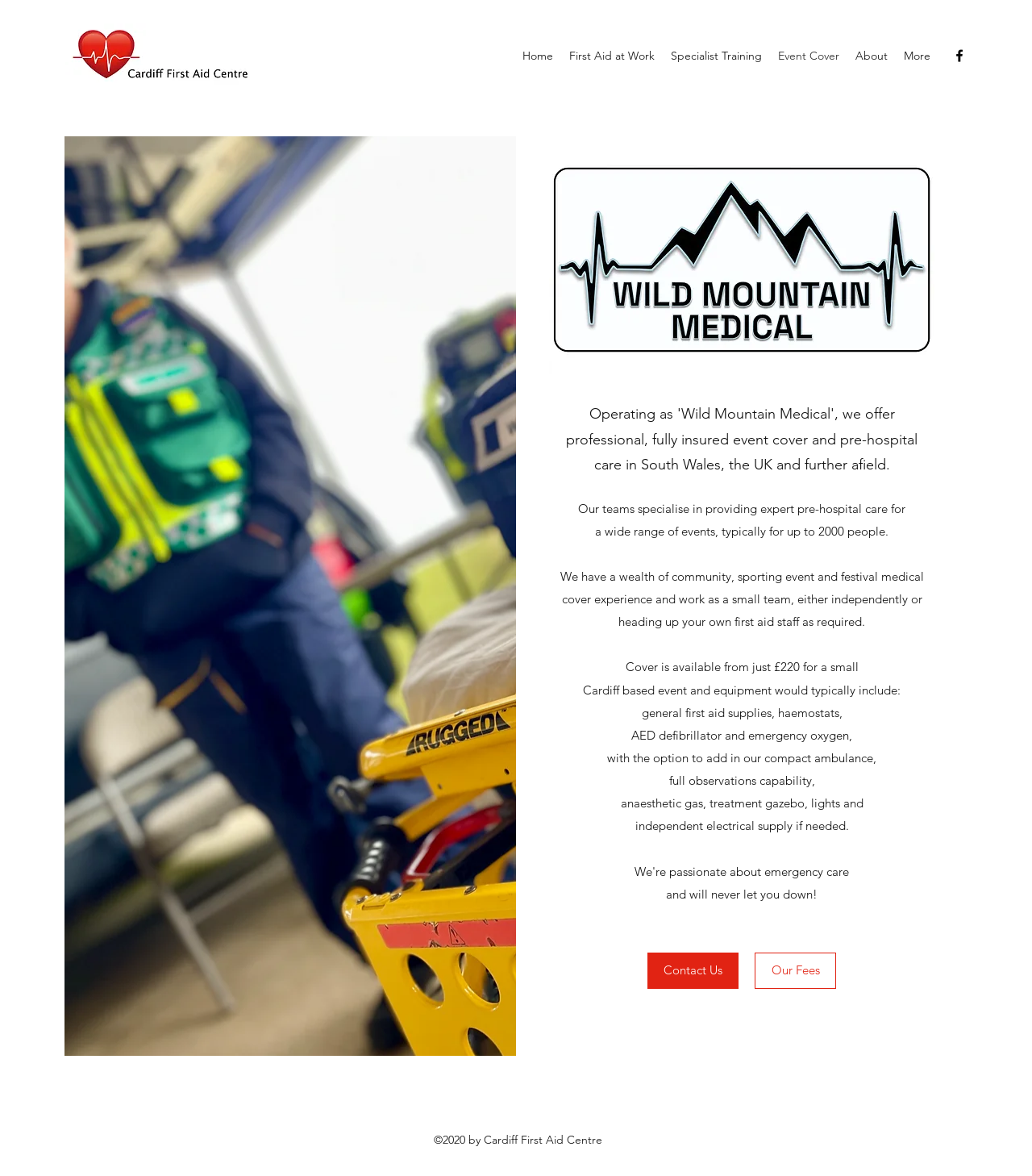Identify the bounding box coordinates for the element that needs to be clicked to fulfill this instruction: "Click the Home link". Provide the coordinates in the format of four float numbers between 0 and 1: [left, top, right, bottom].

[0.498, 0.037, 0.544, 0.058]